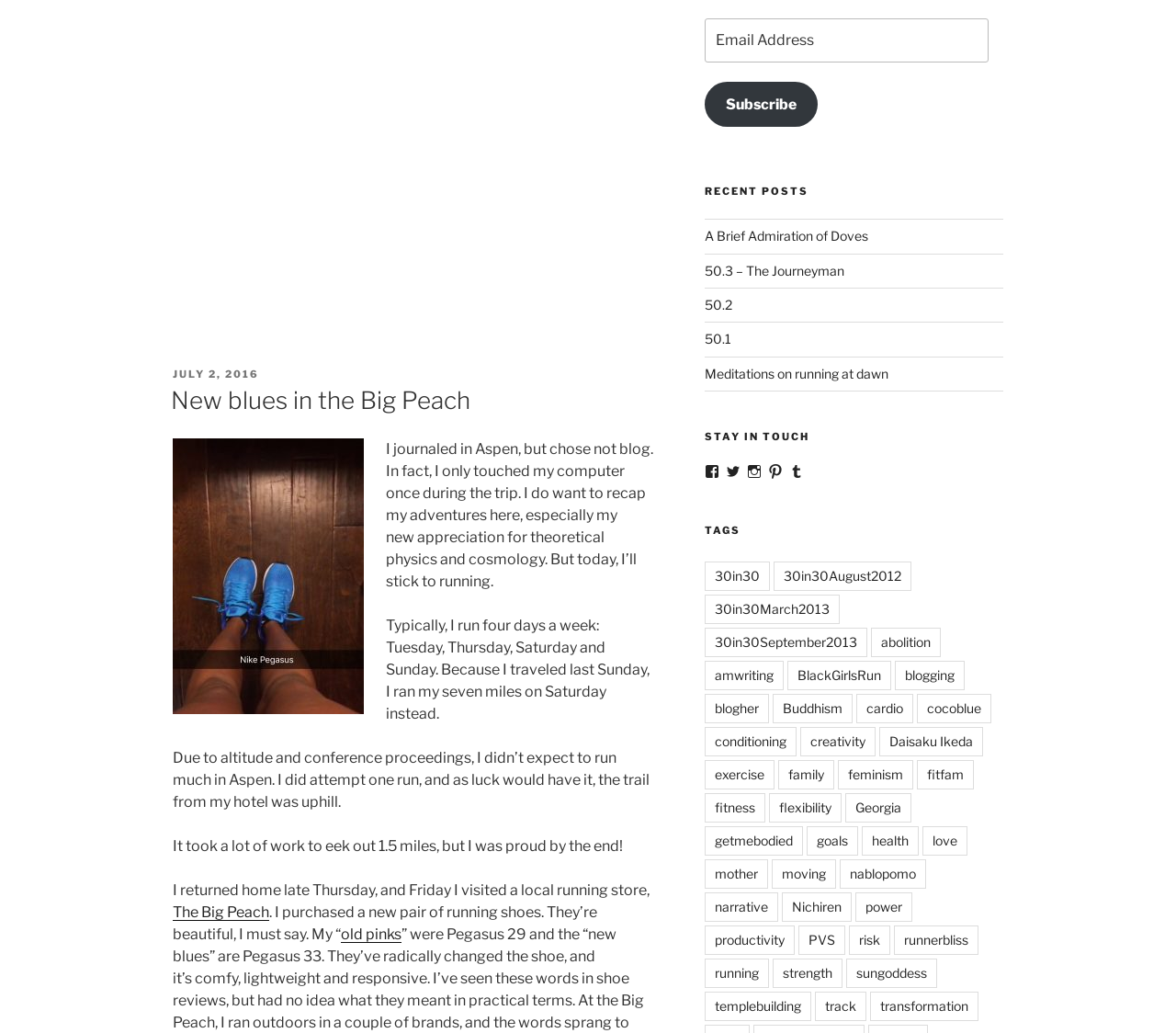Locate the bounding box coordinates of the area that needs to be clicked to fulfill the following instruction: "Visit the local running store 'The Big Peach'". The coordinates should be in the format of four float numbers between 0 and 1, namely [left, top, right, bottom].

[0.147, 0.875, 0.229, 0.892]